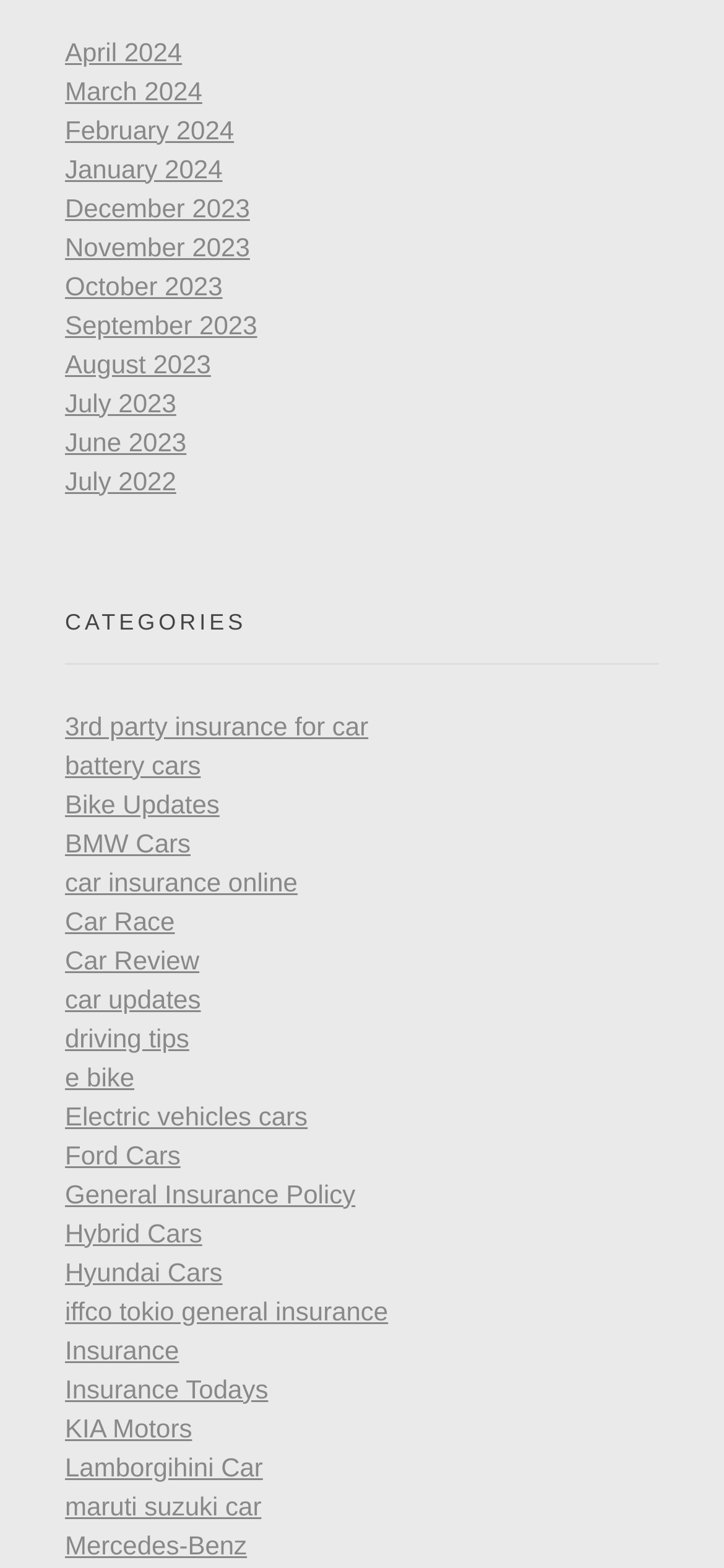What is the category heading?
Refer to the image and provide a one-word or short phrase answer.

CATEGORIES